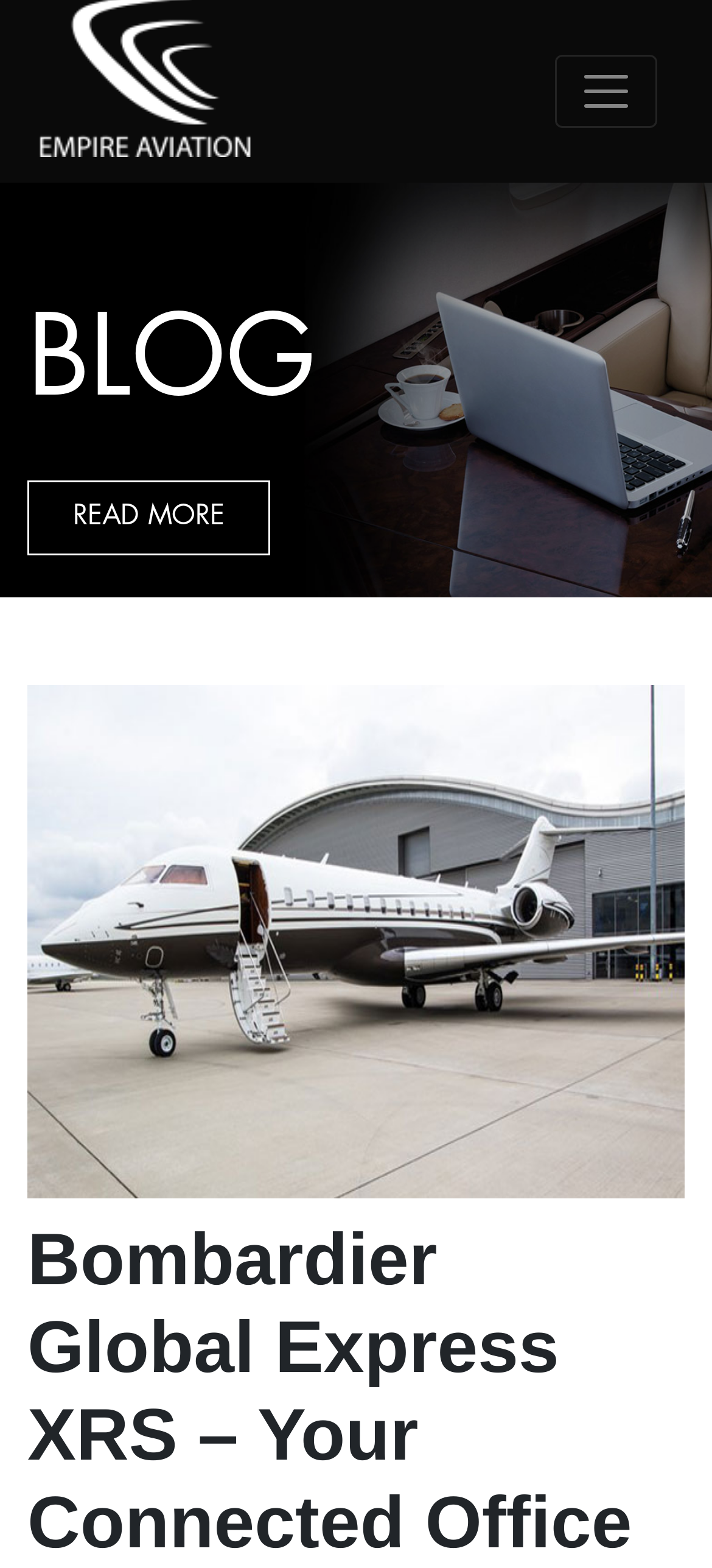Find the bounding box coordinates for the HTML element specified by: "aria-label="Toggle navigation"".

[0.779, 0.035, 0.923, 0.082]